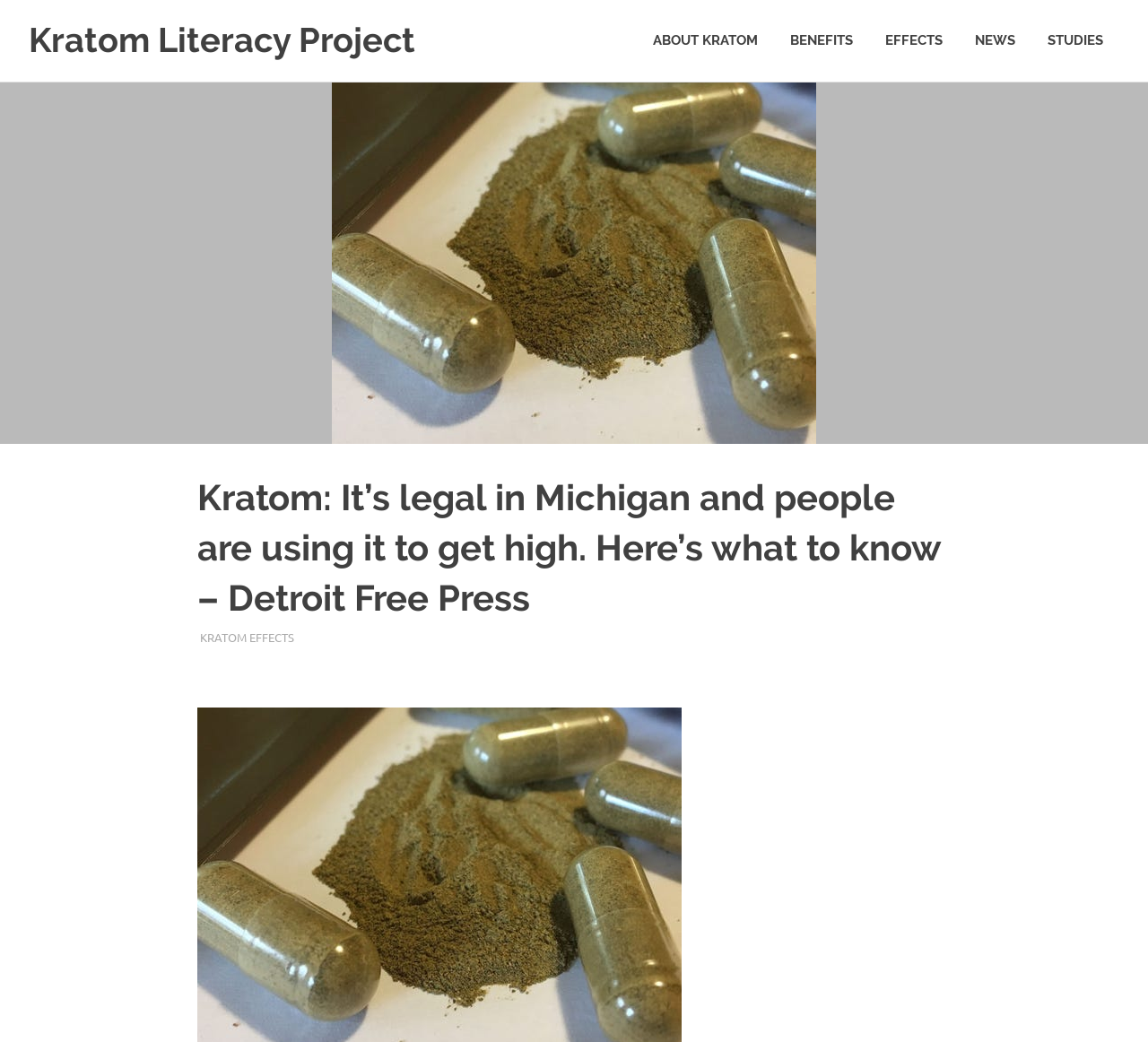Reply to the question with a single word or phrase:
What is the topic of the article?

Kratom use in Michigan